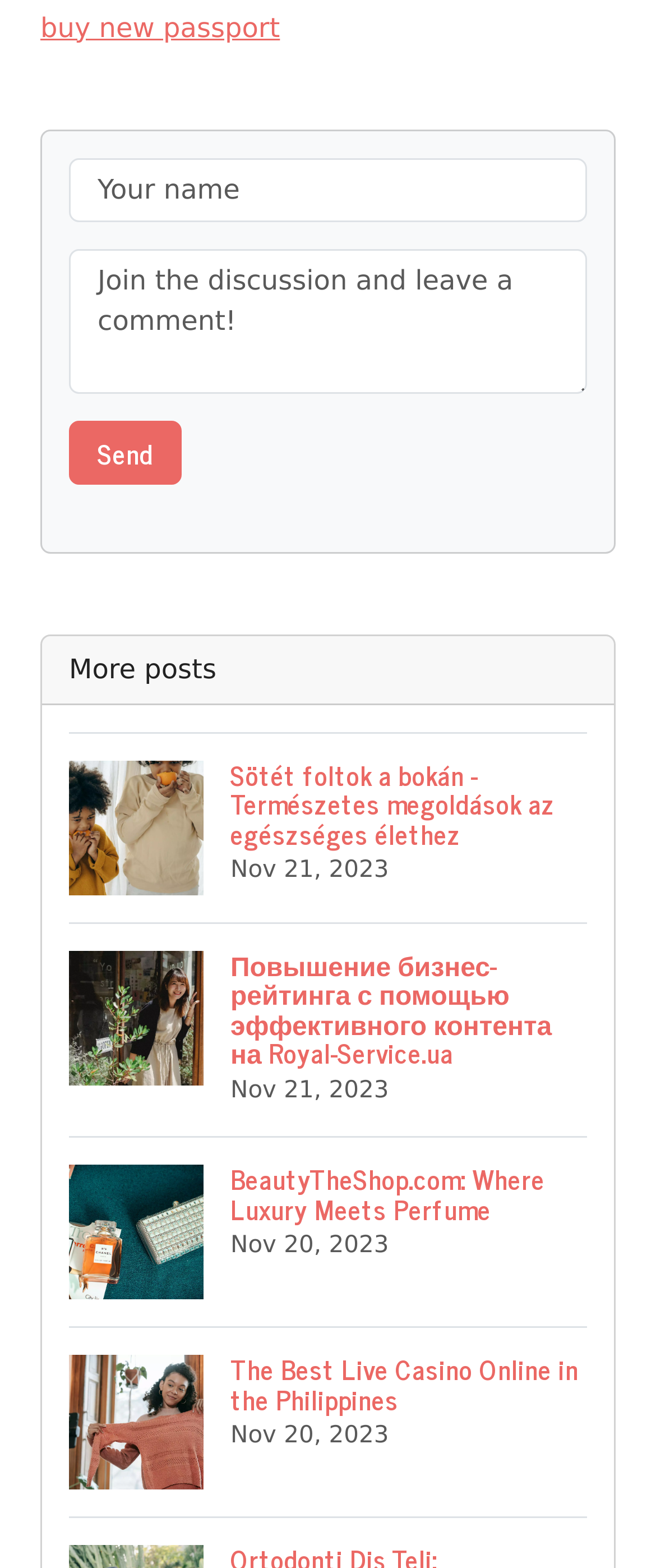Provide the bounding box coordinates of the UI element this sentence describes: "buy new passport".

[0.062, 0.007, 0.427, 0.027]